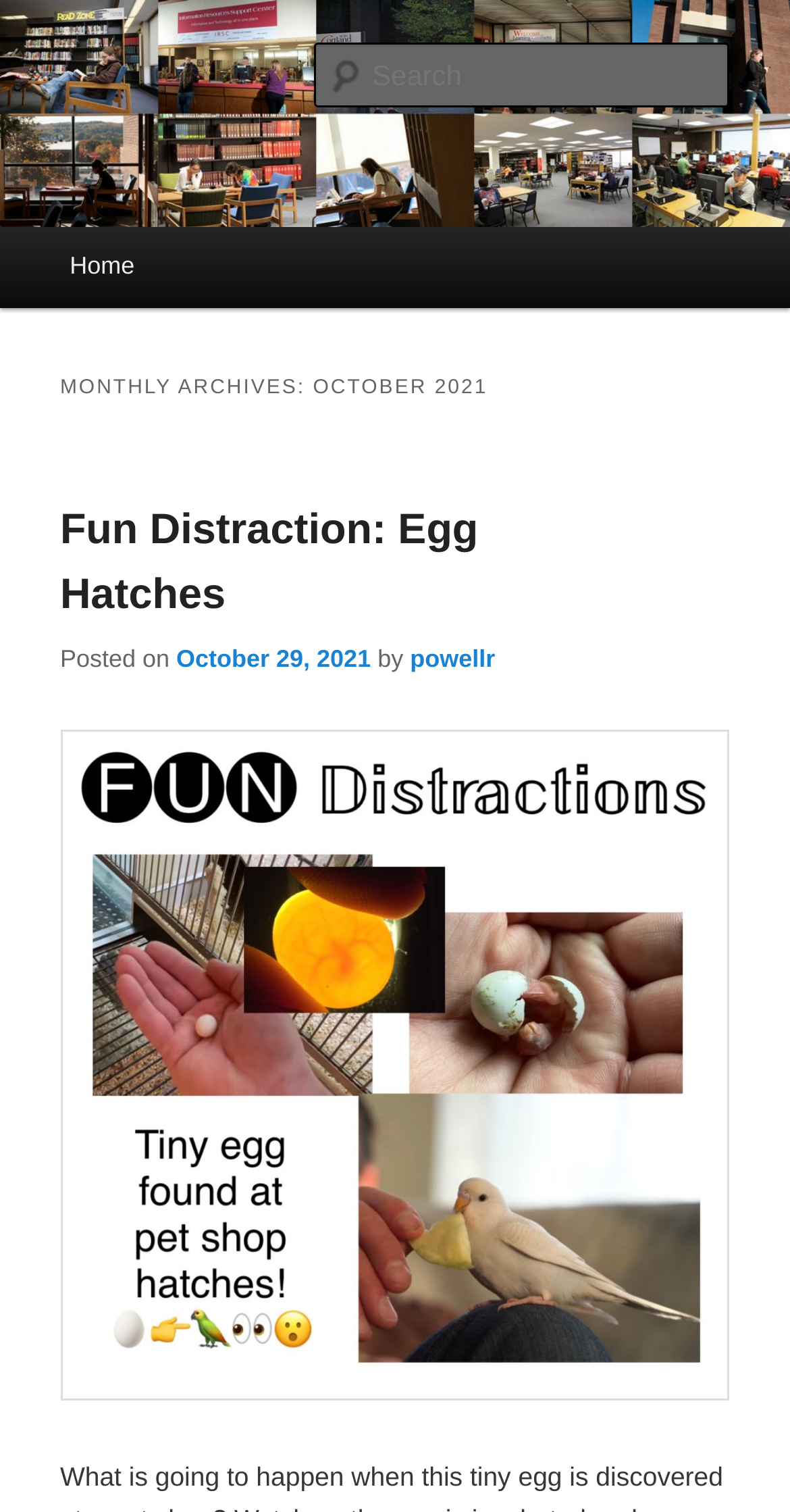Generate a comprehensive description of the webpage.

The webpage is about the SUNY Cortland Library Blog, specifically showcasing the October 2021 archives. At the top, there are two "Skip to" links, one for primary content and one for secondary content, positioned at the very top left corner of the page. Below these links, there is a large heading that reads "Library" with a smaller link underneath it, also labeled "Library". 

To the right of the "Library" heading, there is a smaller heading that reads "SUNY Cortland Library Blog". Below these headings, there is a large image that spans the entire width of the page, also labeled "Library". 

On the top right side of the page, there is a search box with a placeholder text "Search Search". Below the search box, there is a heading that reads "Main menu", followed by a link to the "Home" page. 

The main content of the page is divided into sections, with a large heading that reads "MONTHLY ARCHIVES: OCTOBER 2021". Below this heading, there are several sections, each with its own heading, link, and image. The first section has a heading that reads "Fun Distraction: Egg Hatches", with a link to the same title, and an image advertising the Library's FUN Distractions series. The section also includes the post date and author information.